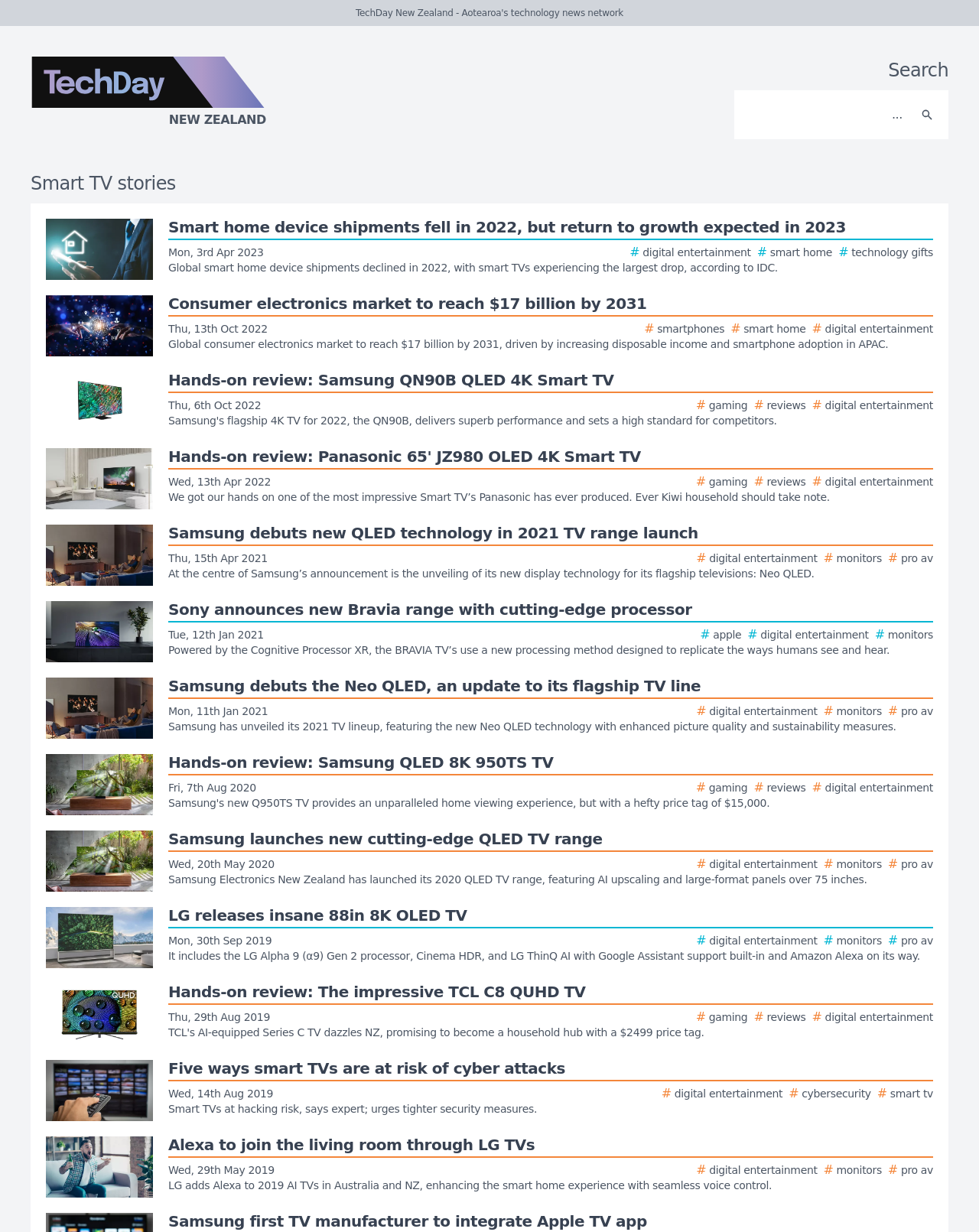Find and provide the bounding box coordinates for the UI element described with: "New Zealand".

[0.0, 0.046, 0.438, 0.113]